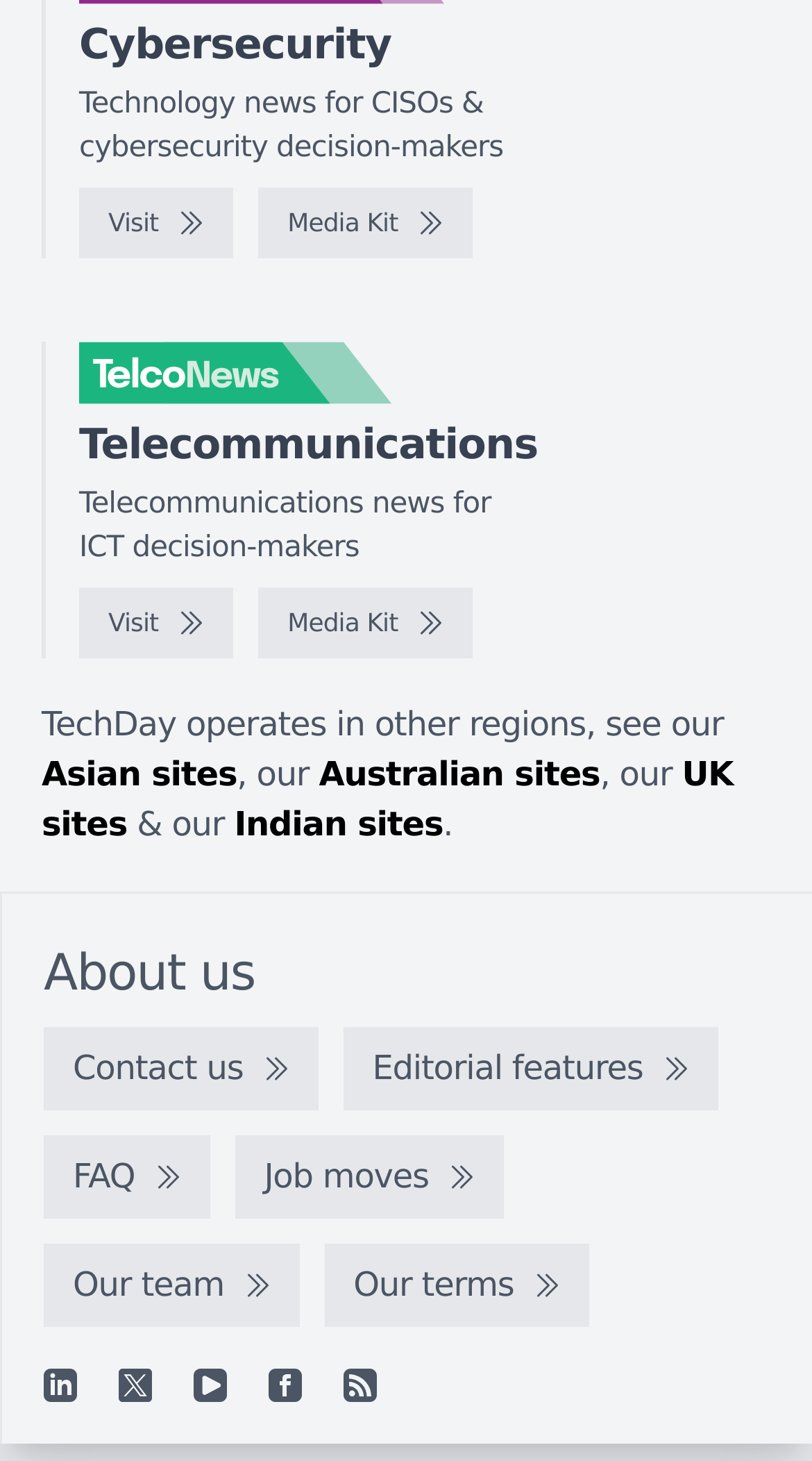Locate the bounding box coordinates of the clickable element to fulfill the following instruction: "View the Media Kit". Provide the coordinates as four float numbers between 0 and 1 in the format [left, top, right, bottom].

[0.318, 0.129, 0.582, 0.177]